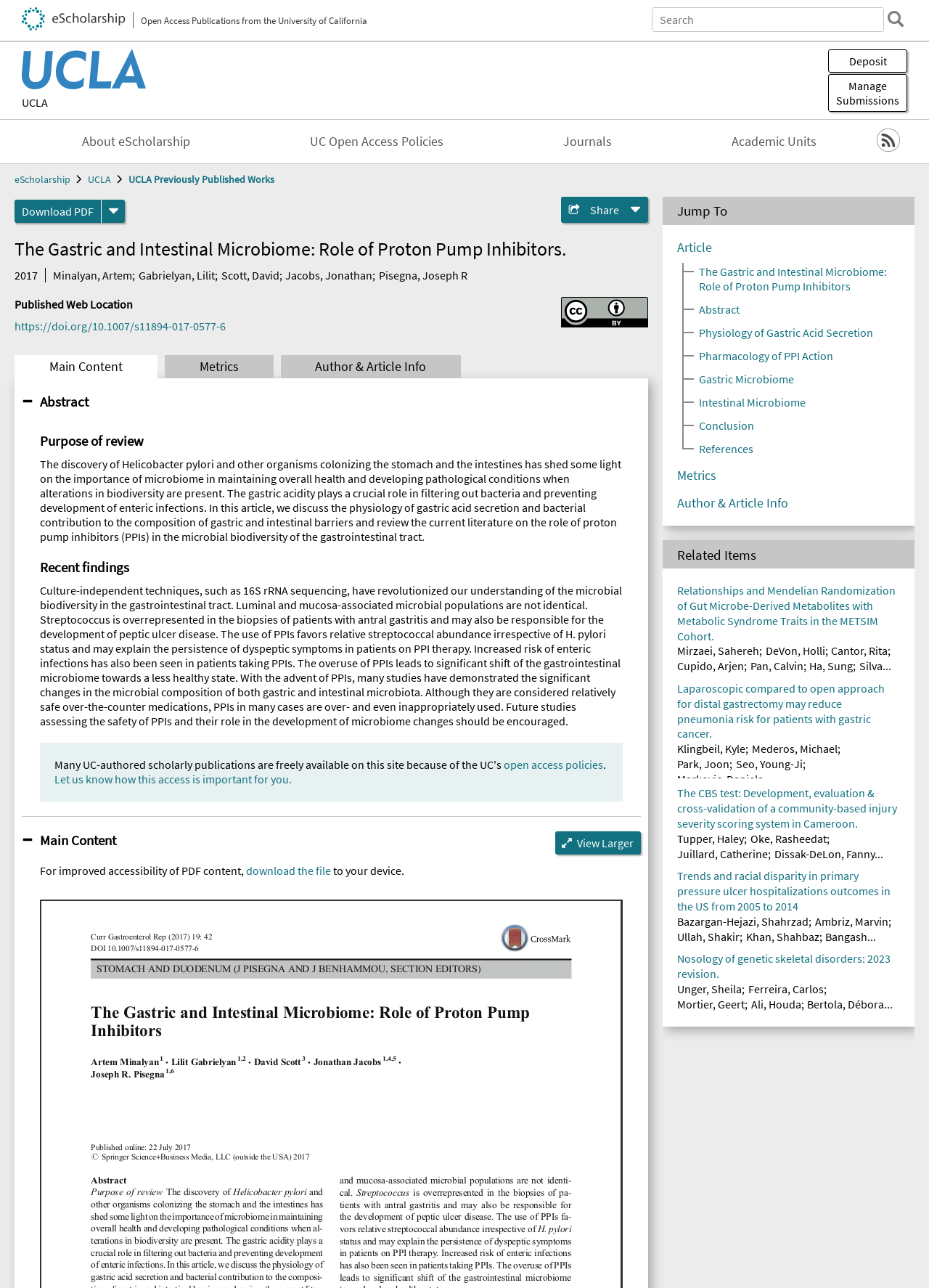Please predict the bounding box coordinates of the element's region where a click is necessary to complete the following instruction: "View article abstract". The coordinates should be represented by four float numbers between 0 and 1, i.e., [left, top, right, bottom].

[0.023, 0.305, 0.095, 0.318]